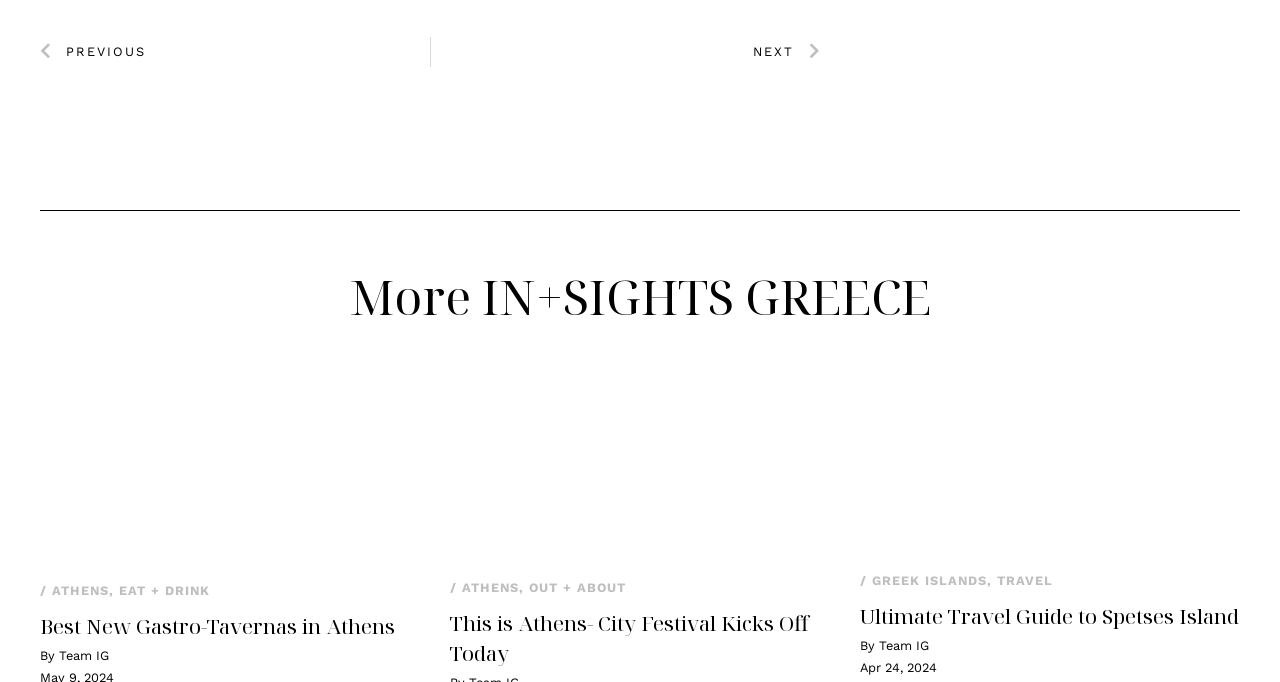Pinpoint the bounding box coordinates of the element that must be clicked to accomplish the following instruction: "Check the date 'Apr 24, 2024'". The coordinates should be in the format of four float numbers between 0 and 1, i.e., [left, top, right, bottom].

[0.672, 0.965, 0.969, 0.994]